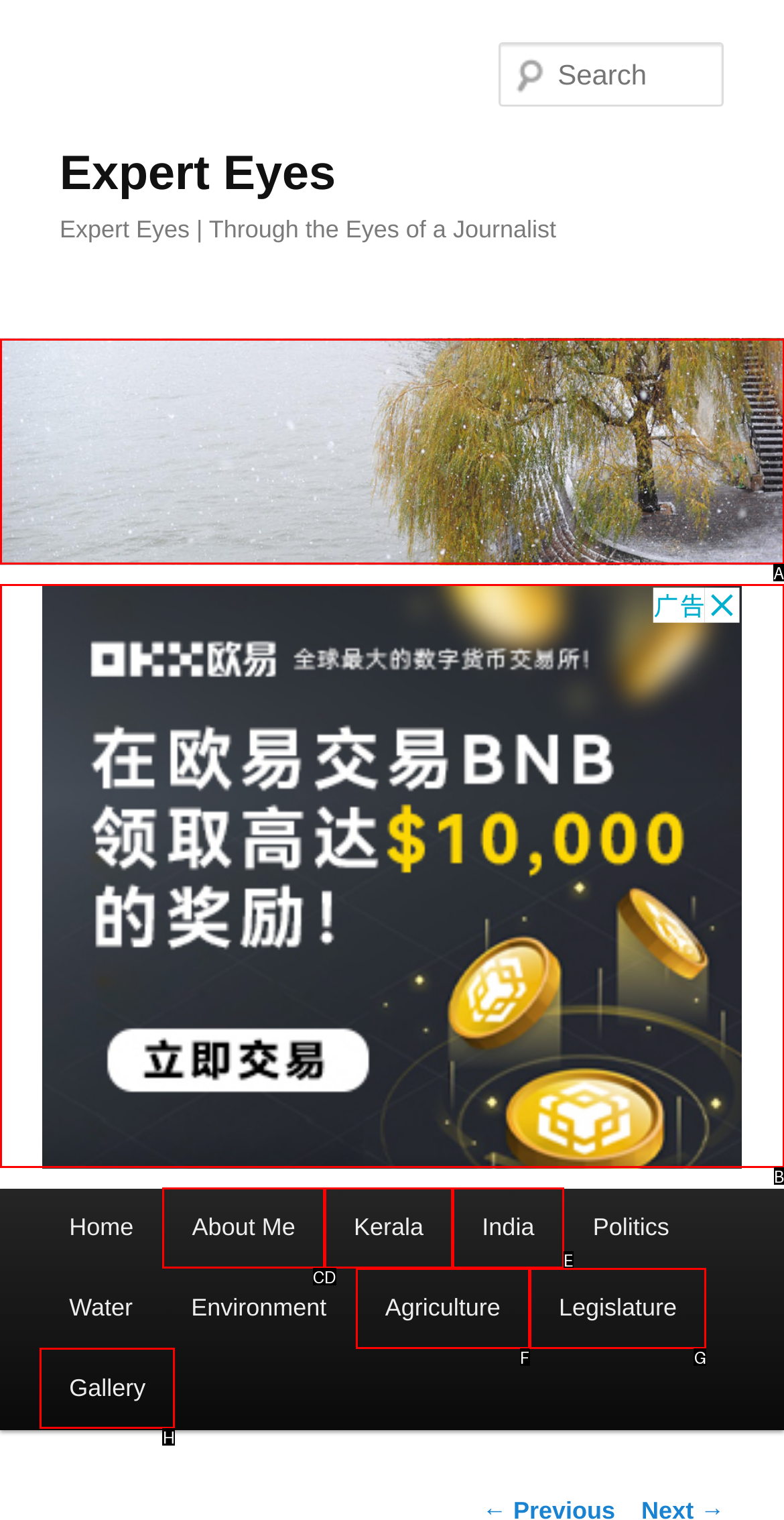Specify which element within the red bounding boxes should be clicked for this task: View the 'Gallery' Respond with the letter of the correct option.

H